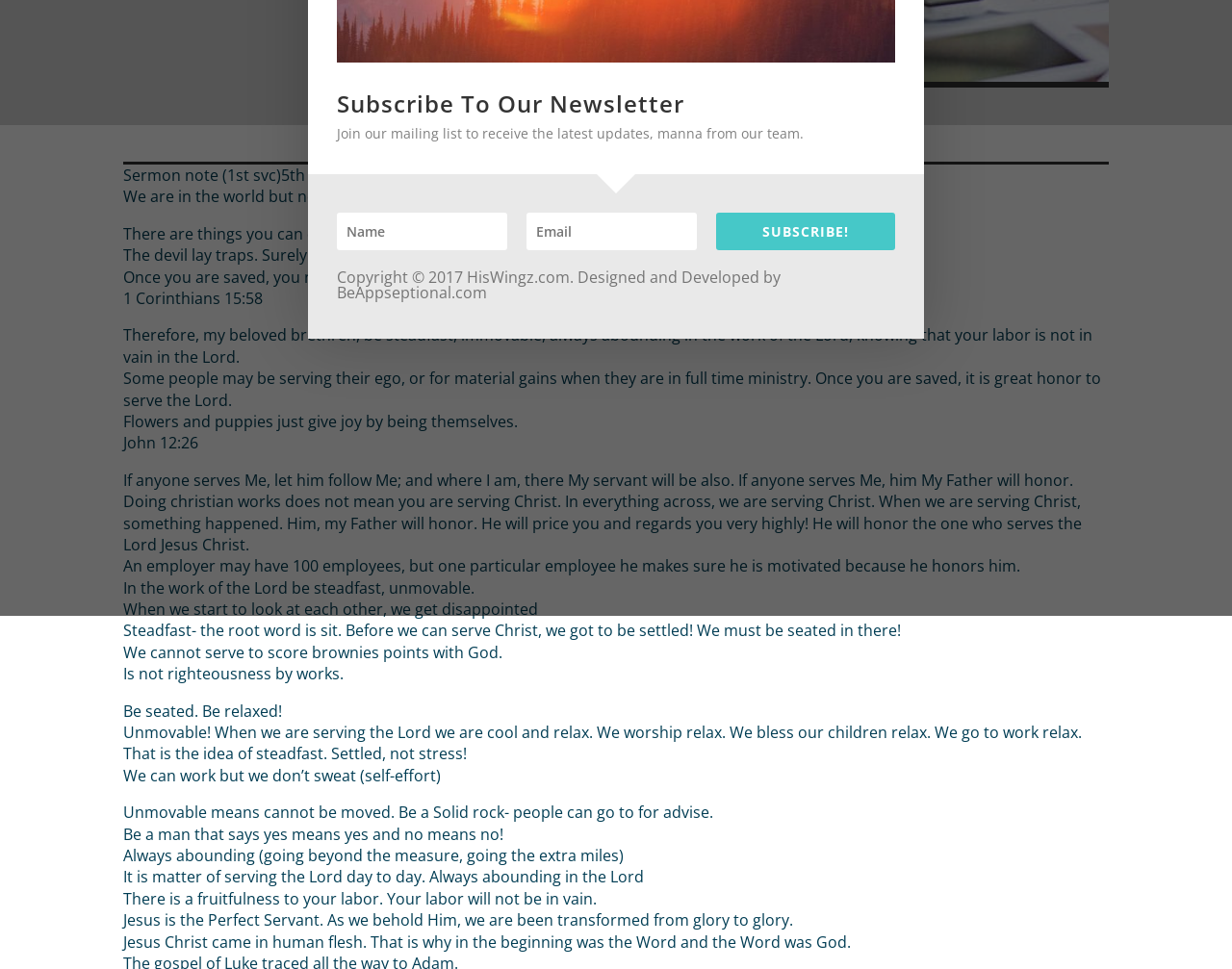Find the UI element described as: "placeholder="Name"" and predict its bounding box coordinates. Ensure the coordinates are four float numbers between 0 and 1, [left, top, right, bottom].

[0.273, 0.027, 0.412, 0.066]